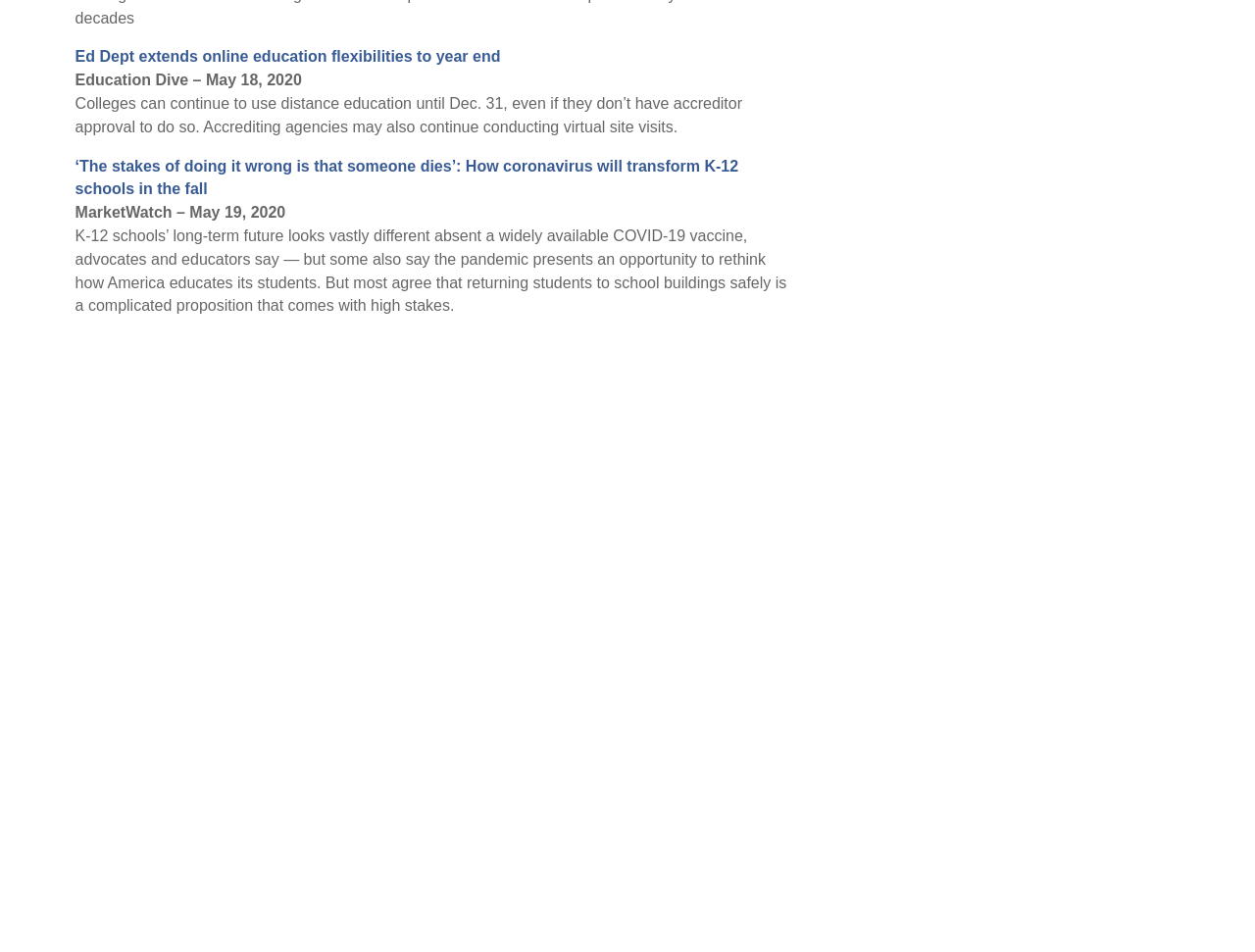What is the date range of the articles on the webpage?
Deliver a detailed and extensive answer to the question.

By examining the dates mentioned in the article titles and descriptions, it is clear that the articles on the webpage were published between May 15 and May 20, 2020.